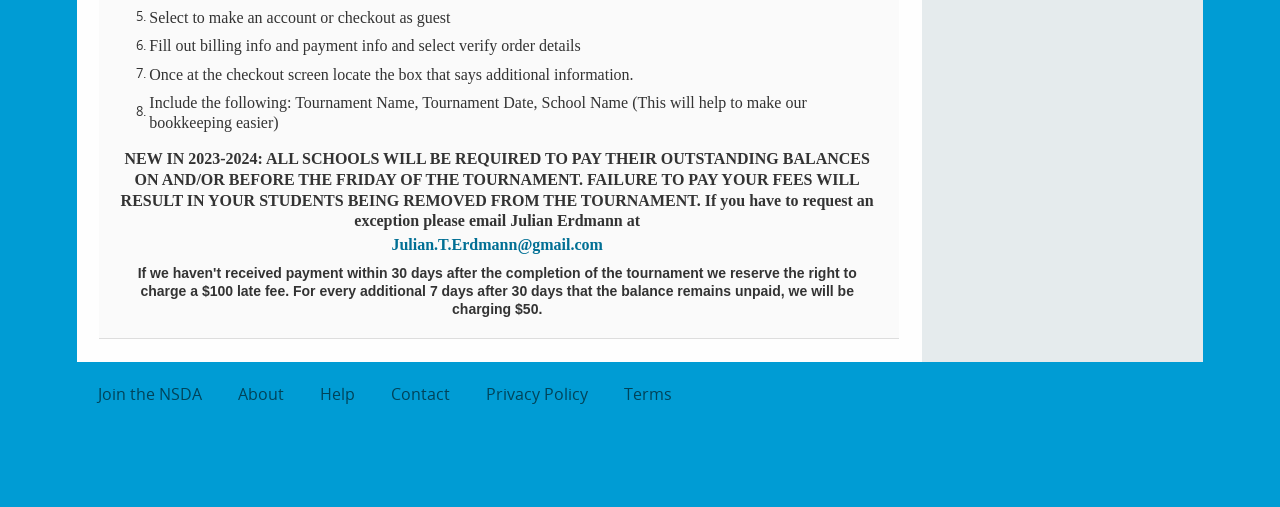Based on the image, provide a detailed and complete answer to the question: 
What is the required action for schools on the Friday of the tournament?

According to the webpage, it is mentioned that 'ALL SCHOOLS WILL BE REQUIRED TO PAY THEIR OUTSTANDING BALANCES ON AND/OR BEFORE THE FRIDAY OF THE TOURNAMENT.' This implies that schools need to take action to pay their outstanding balances on the Friday of the tournament.